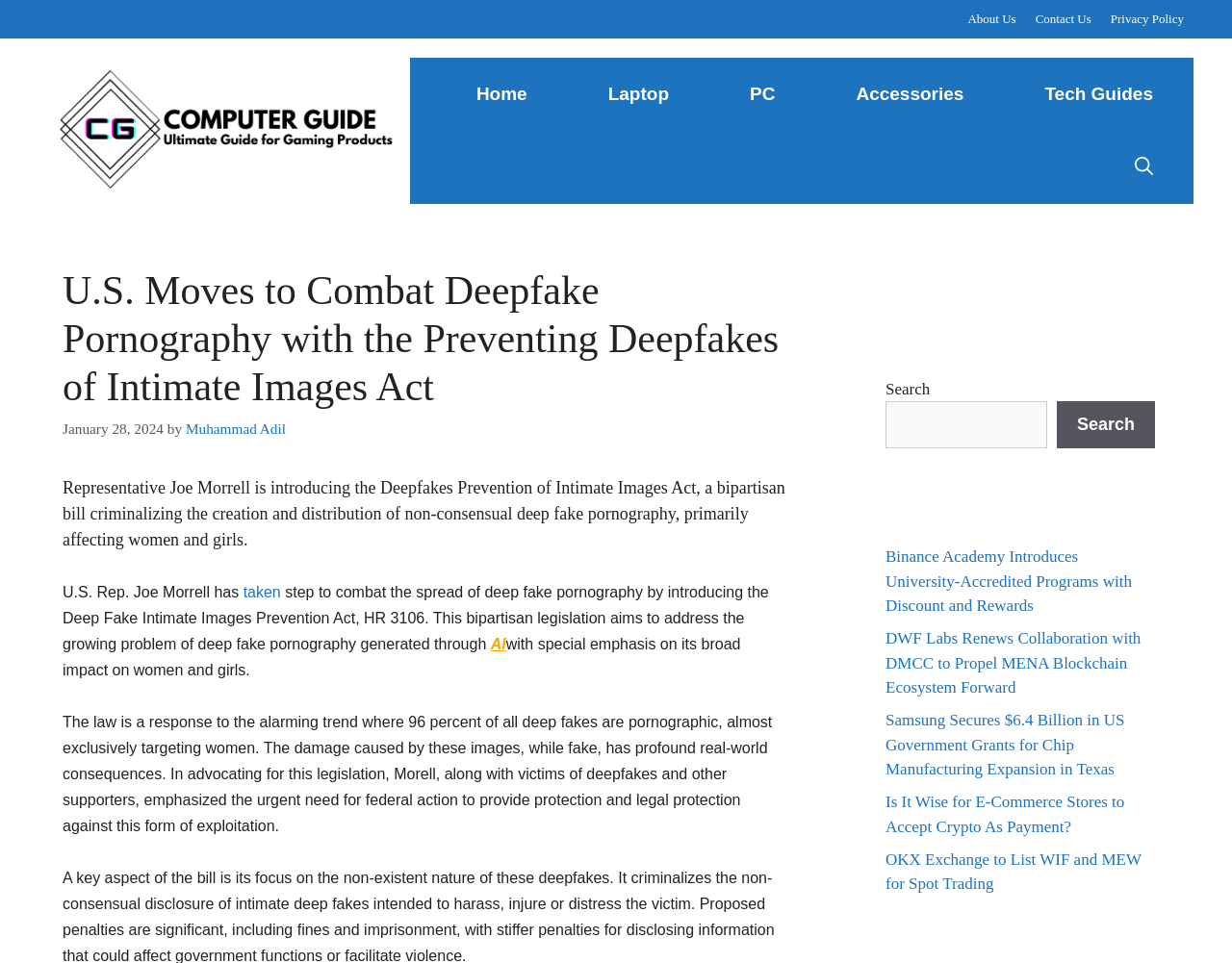Please determine the bounding box coordinates of the section I need to click to accomplish this instruction: "Read the article about 'U.S. Moves to Combat Deepfake Pornography'".

[0.051, 0.276, 0.641, 0.427]